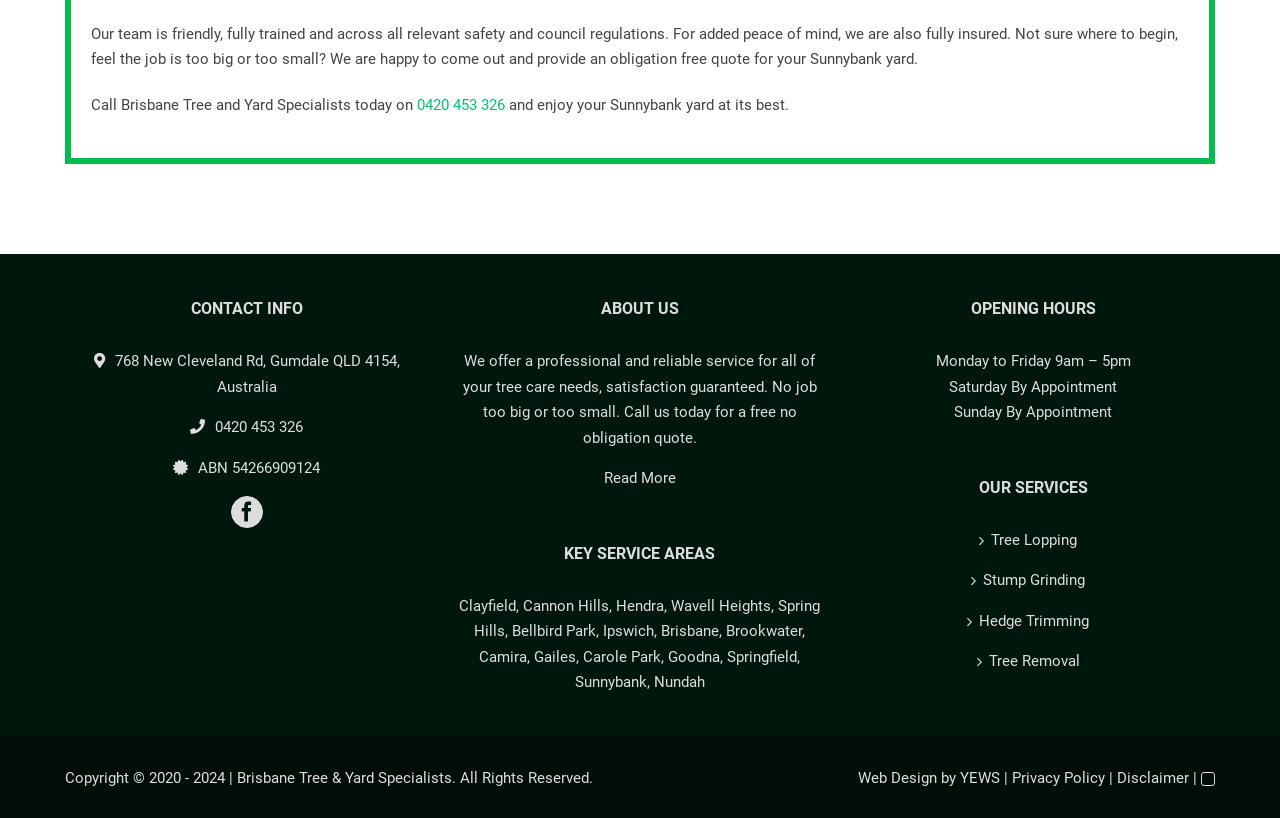Given the element description Hendra, identify the bounding box coordinates for the UI element on the webpage screenshot. The format should be (top-left x, top-left y, bottom-right x, bottom-right y), with values between 0 and 1.

[0.482, 0.73, 0.519, 0.752]